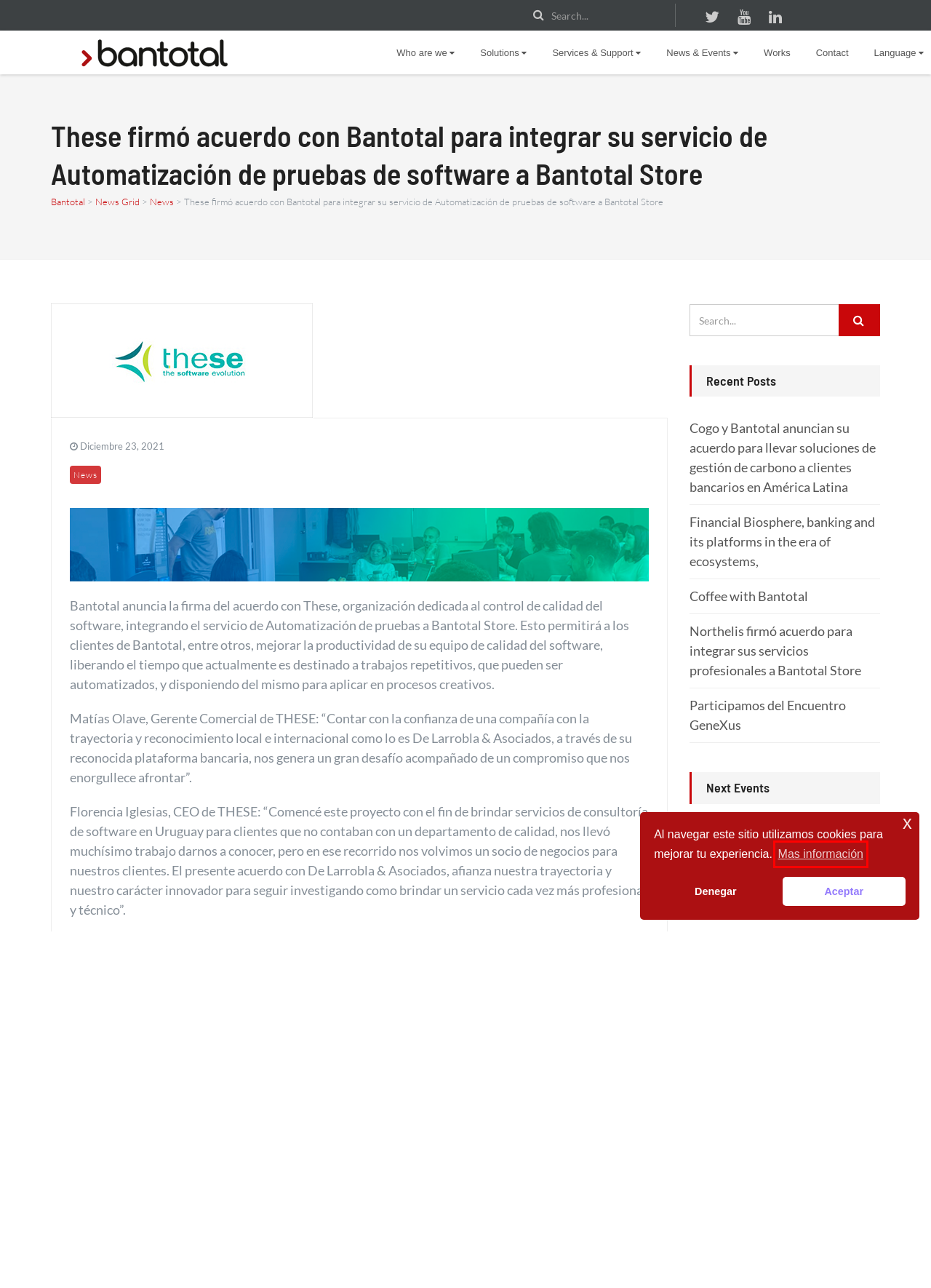Given a screenshot of a webpage with a red bounding box around a UI element, please identify the most appropriate webpage description that matches the new webpage after you click on the element. Here are the candidates:
A. Noticias archivos - Bantotal
B. Participamos del Encuentro GeneXus - Bantotal
C. Café con Bantotal - Bantotal
D. Bantotal Store - Bantotal
E. Biósfera Financiera, la banca y sus plataformas en la era de los ecosistemas - Bantotal
F. Northelis firmó acuerdo para integrar sus servicios profesionales a Bantotal Store - Bantotal
G. Bantotal - Un Ecosistema en torno a la Plataforma
H. Política de Cookies - Bantotal

H